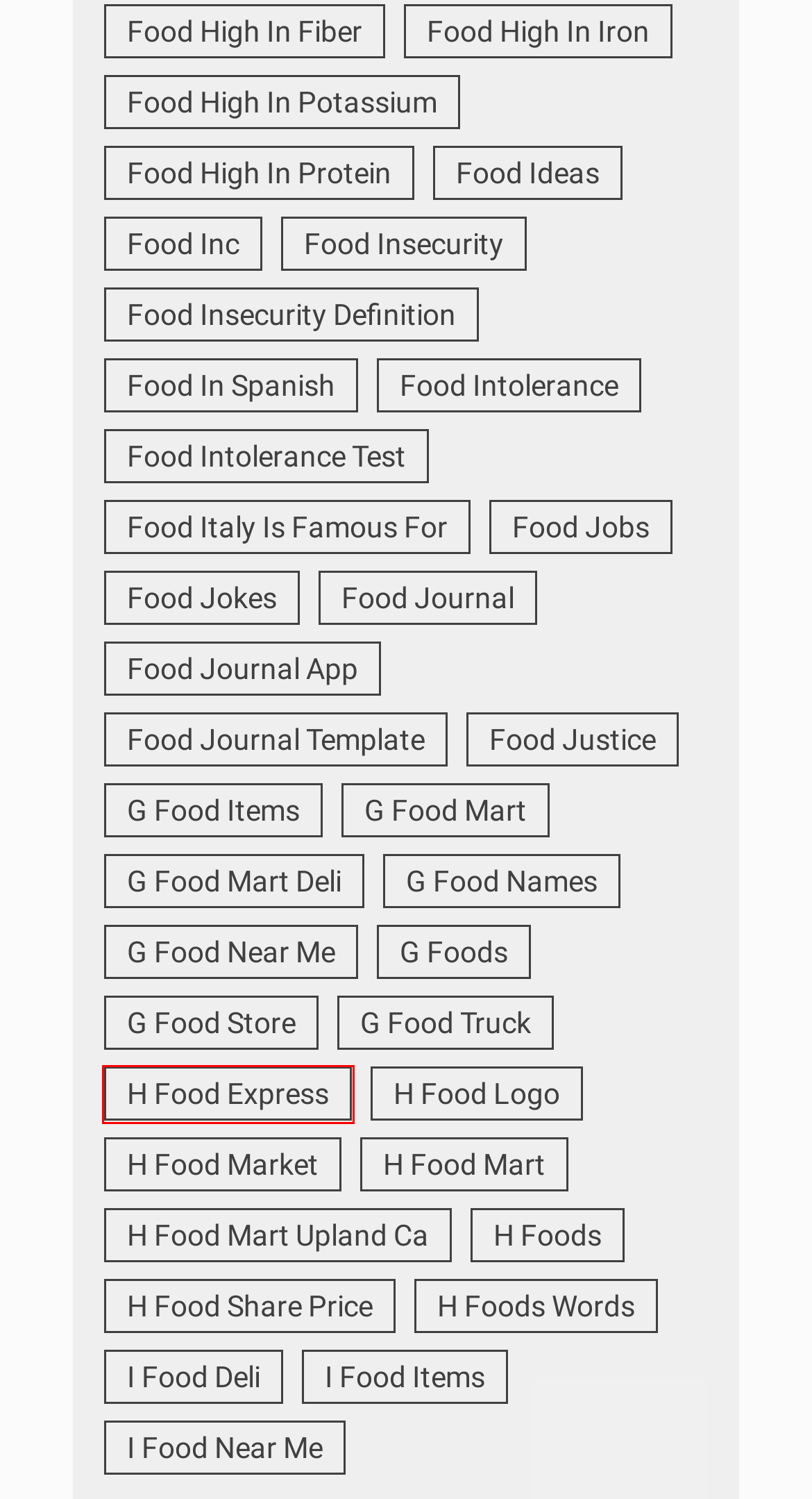Given a screenshot of a webpage with a red bounding box around a UI element, please identify the most appropriate webpage description that matches the new webpage after you click on the element. Here are the candidates:
A. H Food Logo – thebeerhousecafe
B. Food High In Iron – thebeerhousecafe
C. Food Journal Template – thebeerhousecafe
D. Food Justice – thebeerhousecafe
E. H Foods Words – thebeerhousecafe
F. H Food Express – thebeerhousecafe
G. G Food Mart Deli – thebeerhousecafe
H. Food Insecurity – thebeerhousecafe

F